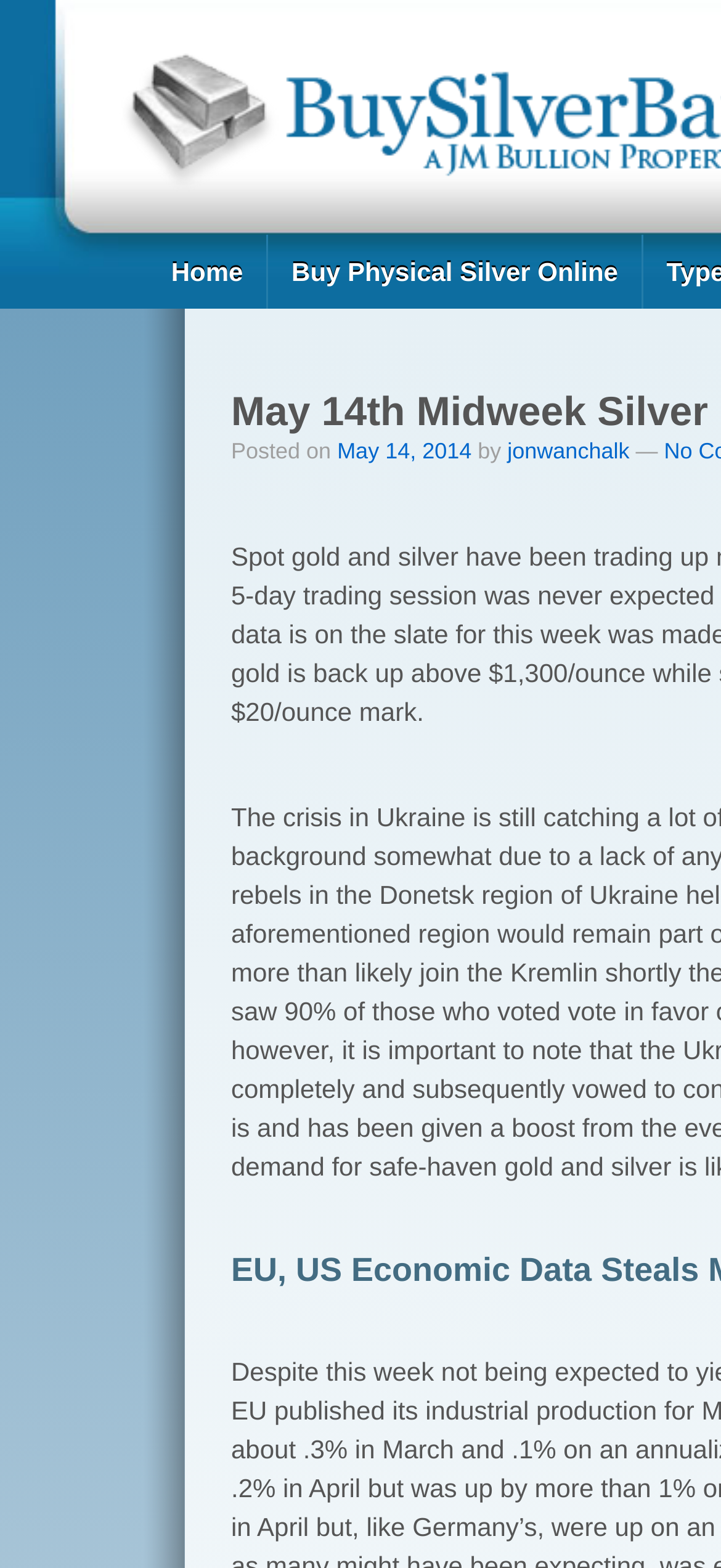Identify and extract the heading text of the webpage.

May 14th Midweek Silver Market Update